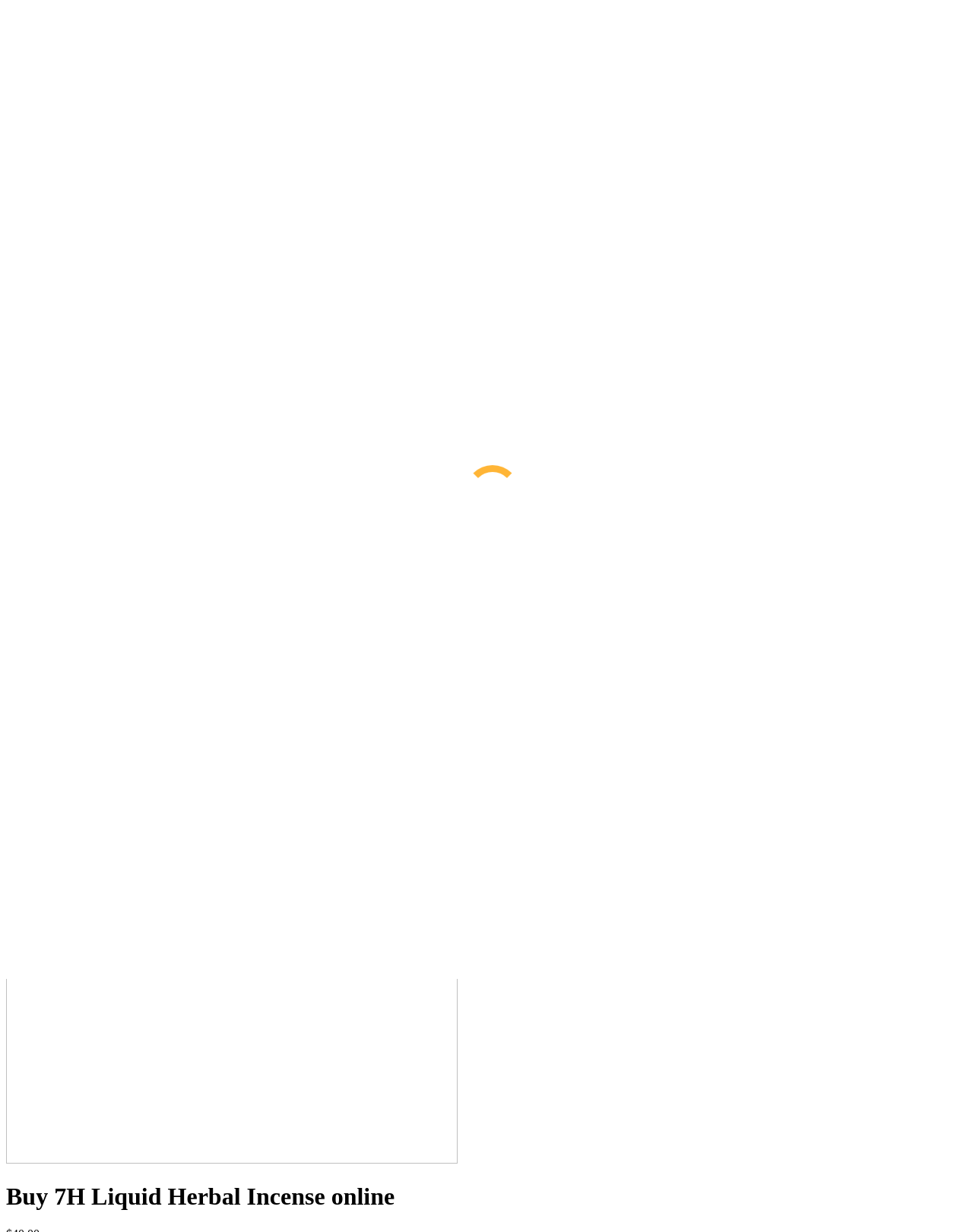Identify and extract the main heading of the webpage.

Buy 7H Liquid Herbal Incense online